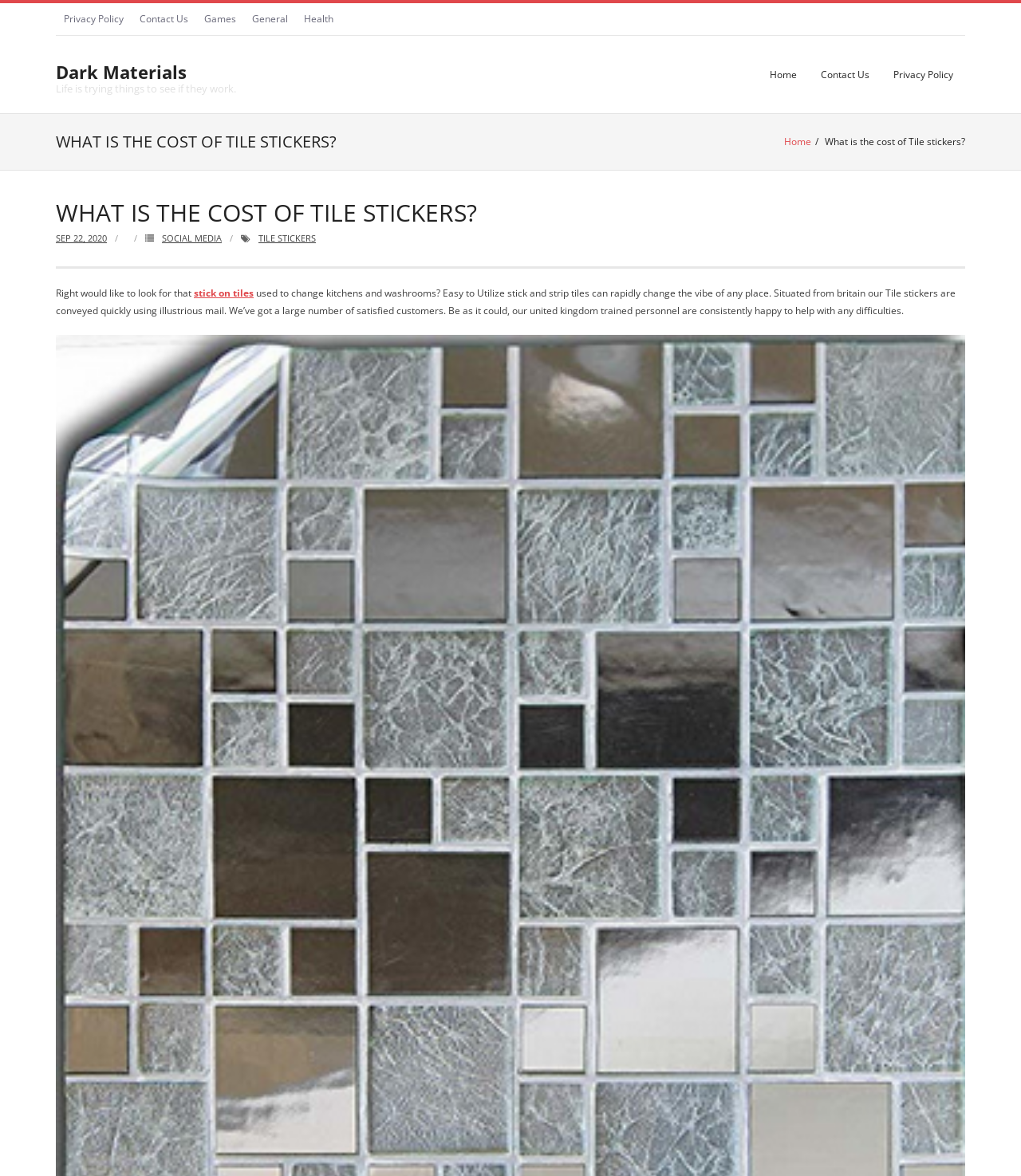Can you find the bounding box coordinates for the element to click on to achieve the instruction: "Check the 'SEP 22, 2020' date"?

[0.055, 0.197, 0.105, 0.208]